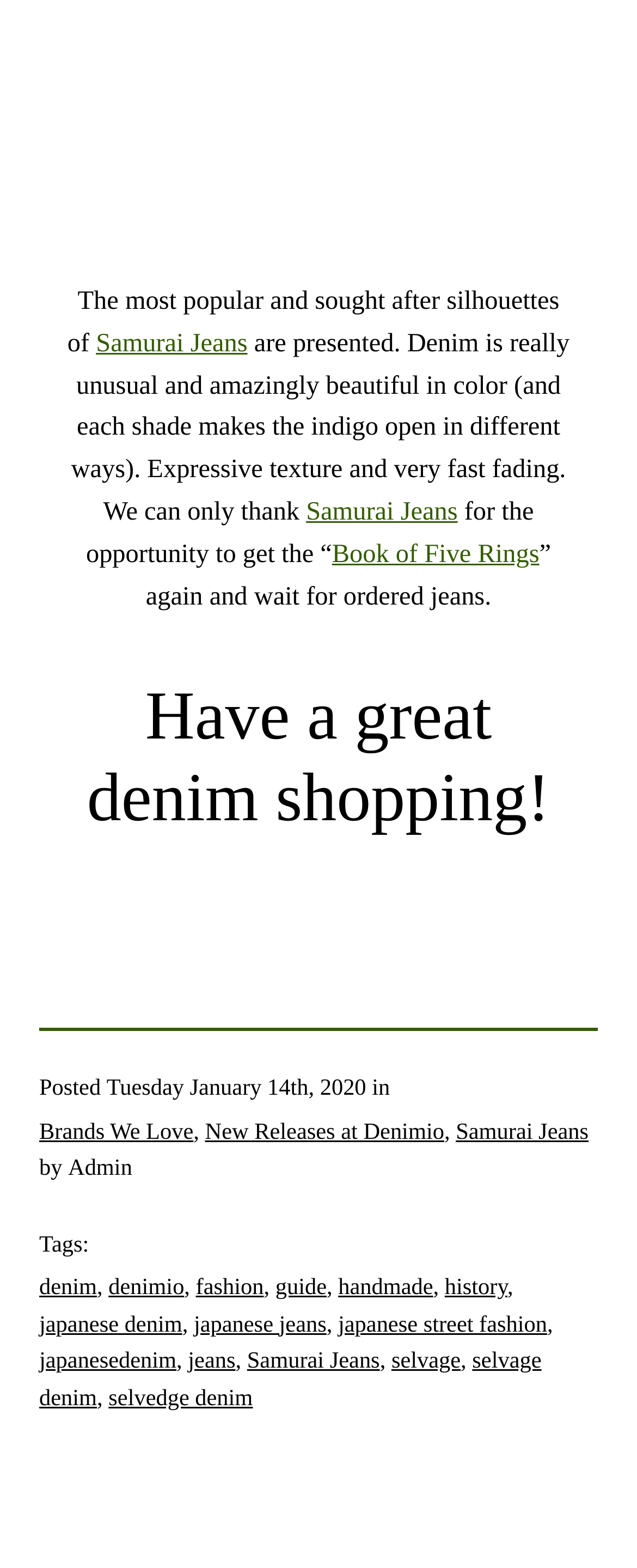Find the bounding box of the UI element described as follows: "Brands We Love".

[0.062, 0.713, 0.304, 0.73]